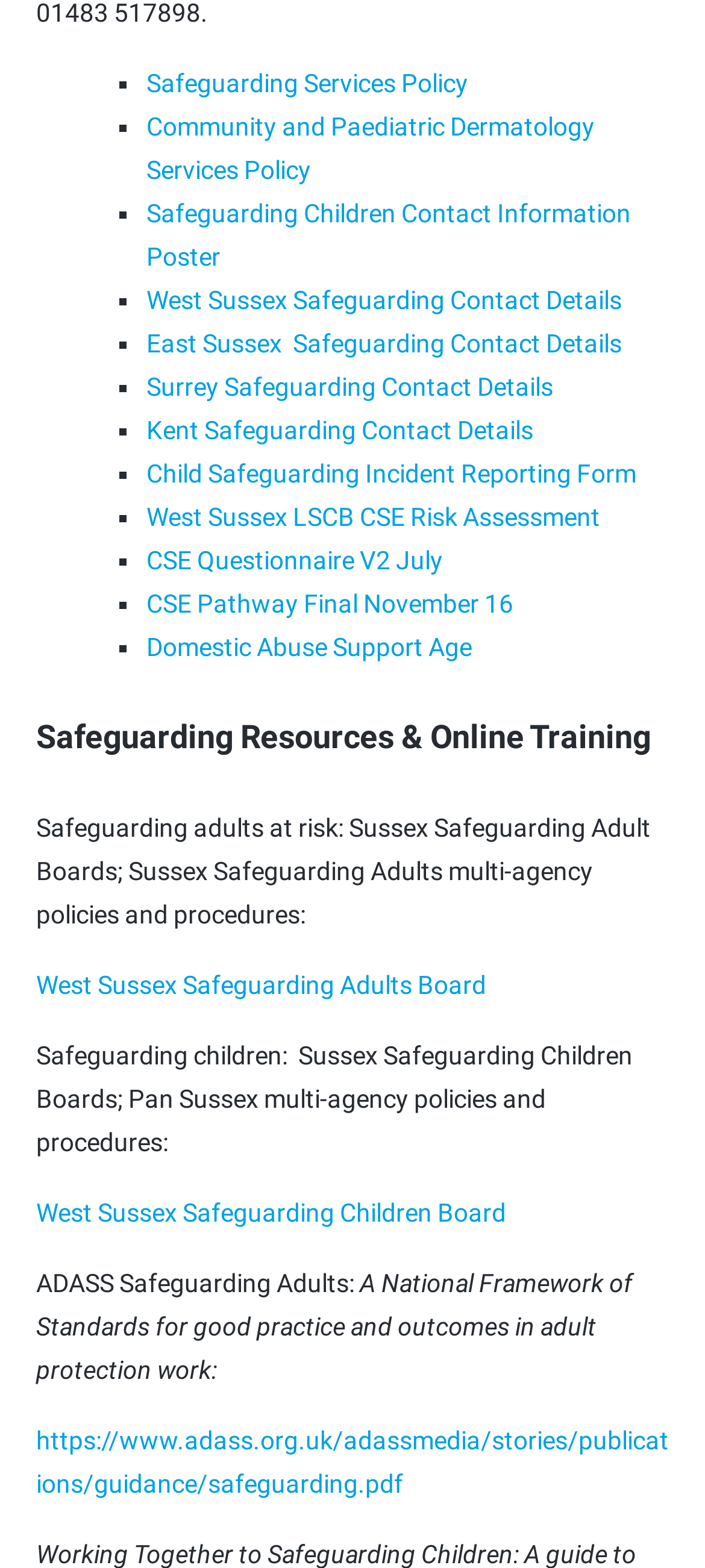Identify the bounding box coordinates of the region that needs to be clicked to carry out this instruction: "Access West Sussex Safeguarding Children Board". Provide these coordinates as four float numbers ranging from 0 to 1, i.e., [left, top, right, bottom].

[0.051, 0.765, 0.718, 0.783]